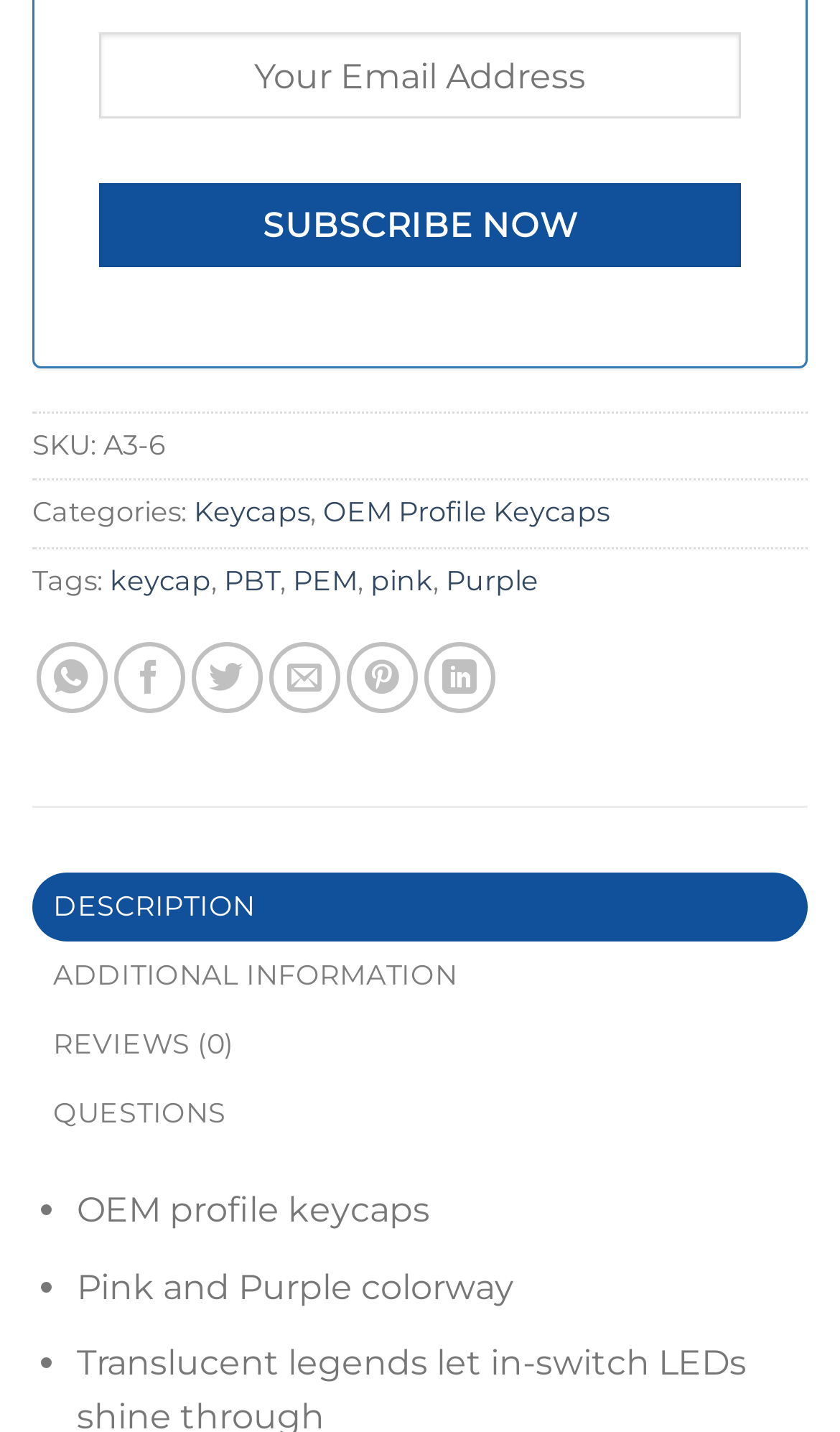Identify the bounding box coordinates for the element that needs to be clicked to fulfill this instruction: "Subscribe now". Provide the coordinates in the format of four float numbers between 0 and 1: [left, top, right, bottom].

[0.118, 0.128, 0.882, 0.187]